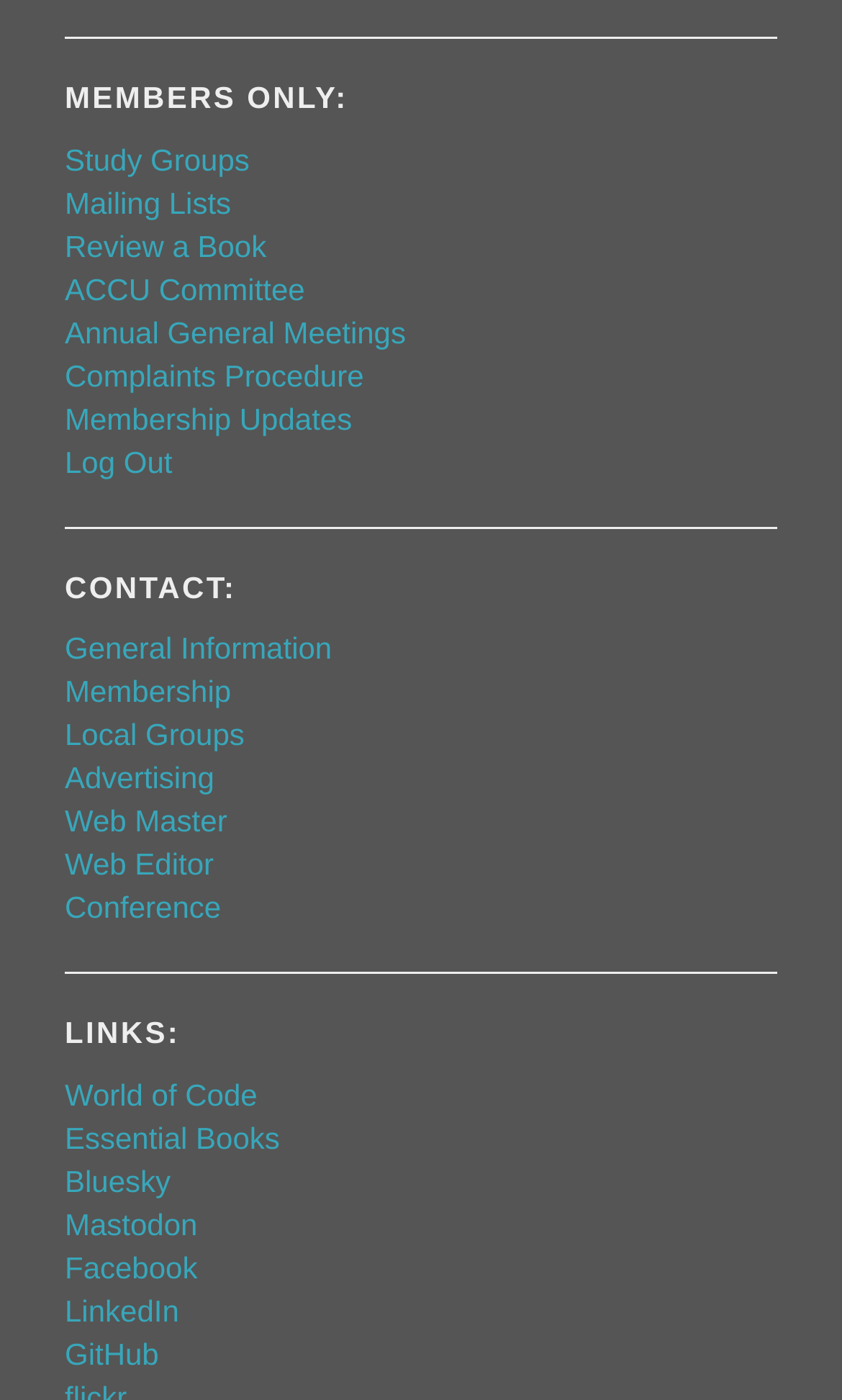Provide a brief response in the form of a single word or phrase:
What is the last link under 'CONTACT:'?

Web Editor